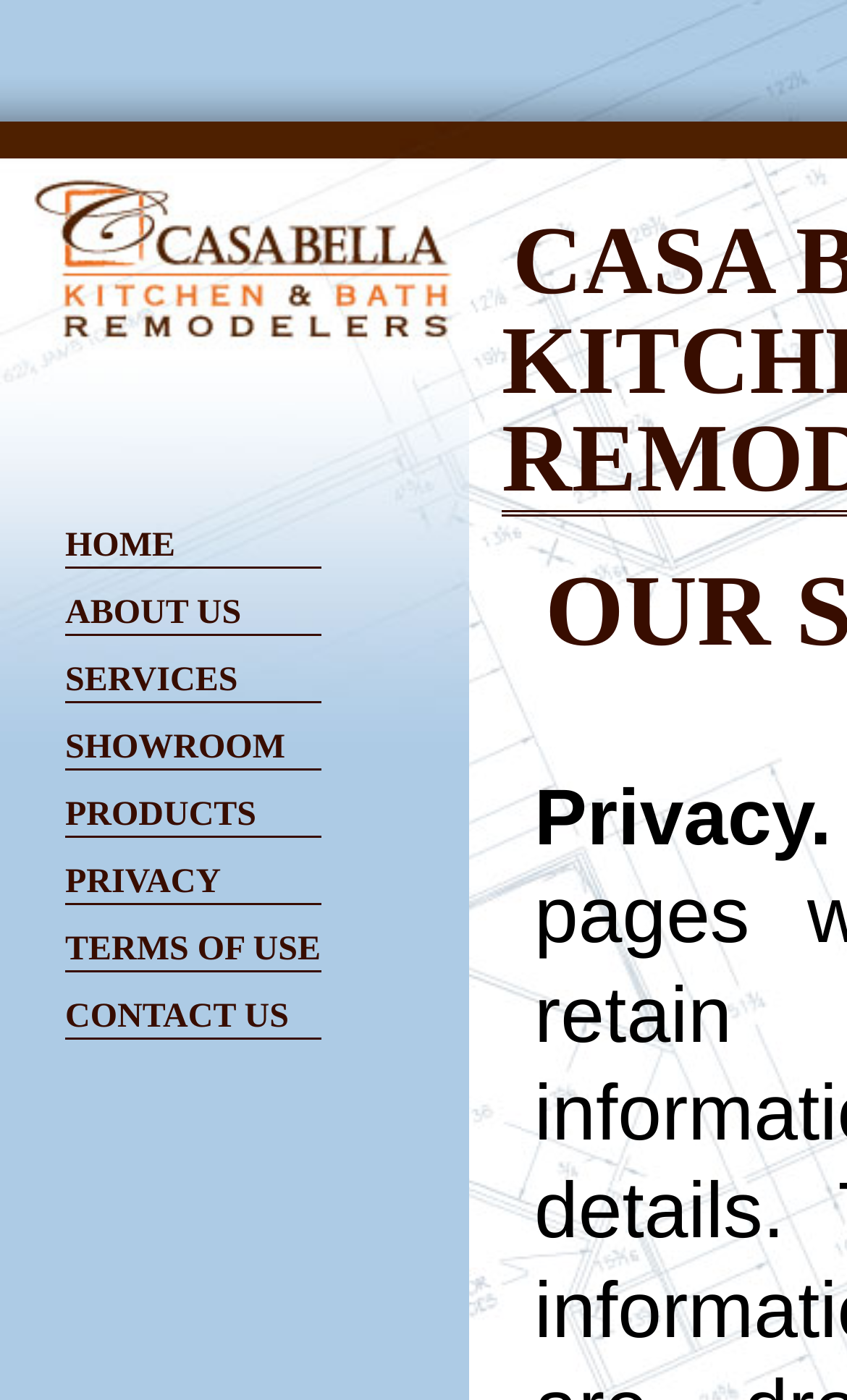Extract the bounding box coordinates for the HTML element that matches this description: "ABOUT US". The coordinates should be four float numbers between 0 and 1, i.e., [left, top, right, bottom].

[0.077, 0.425, 0.379, 0.454]